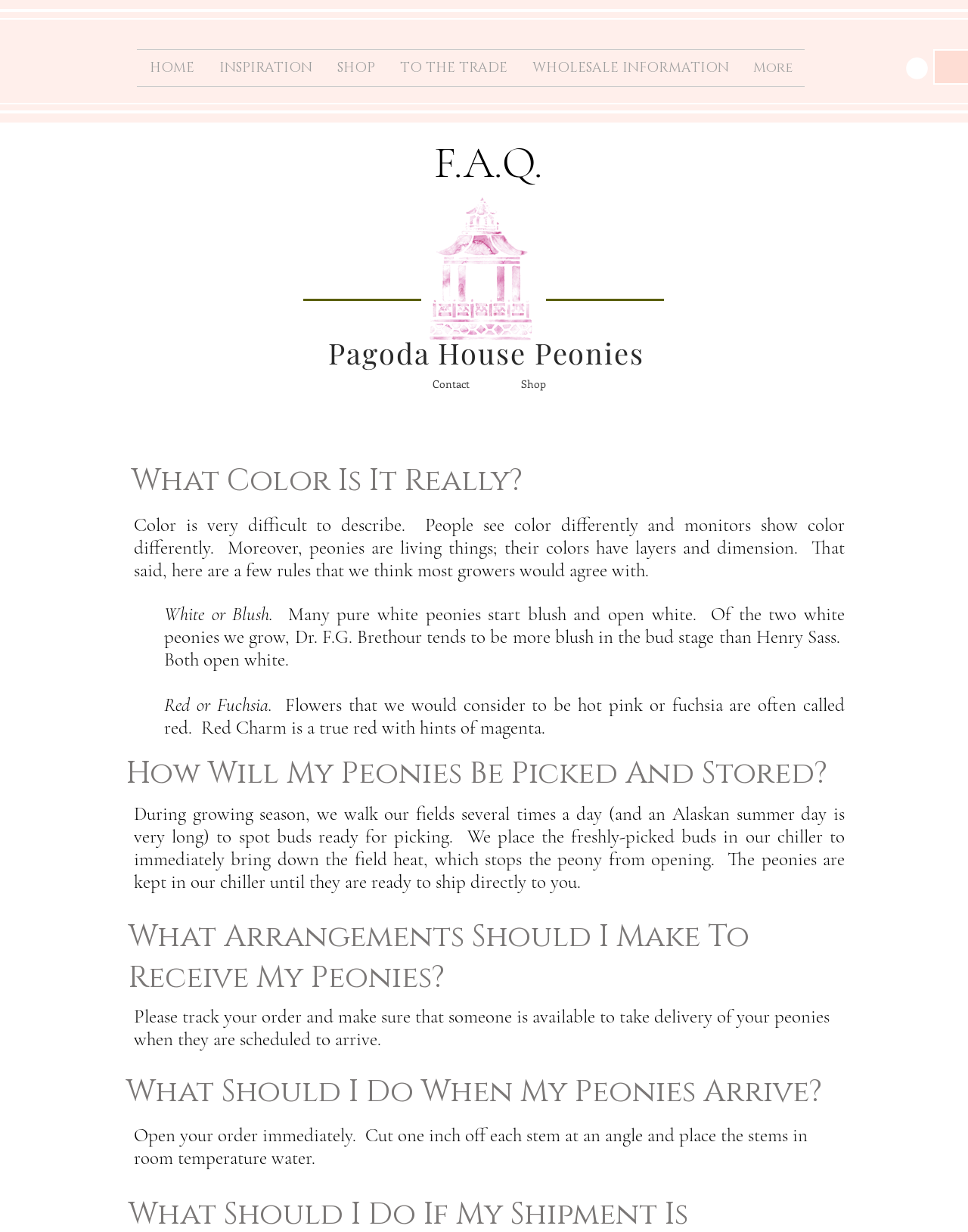How are peonies picked and stored?
Look at the webpage screenshot and answer the question with a detailed explanation.

According to the webpage, during growing season, the peonies are picked and immediately placed in a chiller to bring down the field heat, which stops the peony from opening. This information can be found in the section 'How Will My Peonies Be Picked And Stored?'.